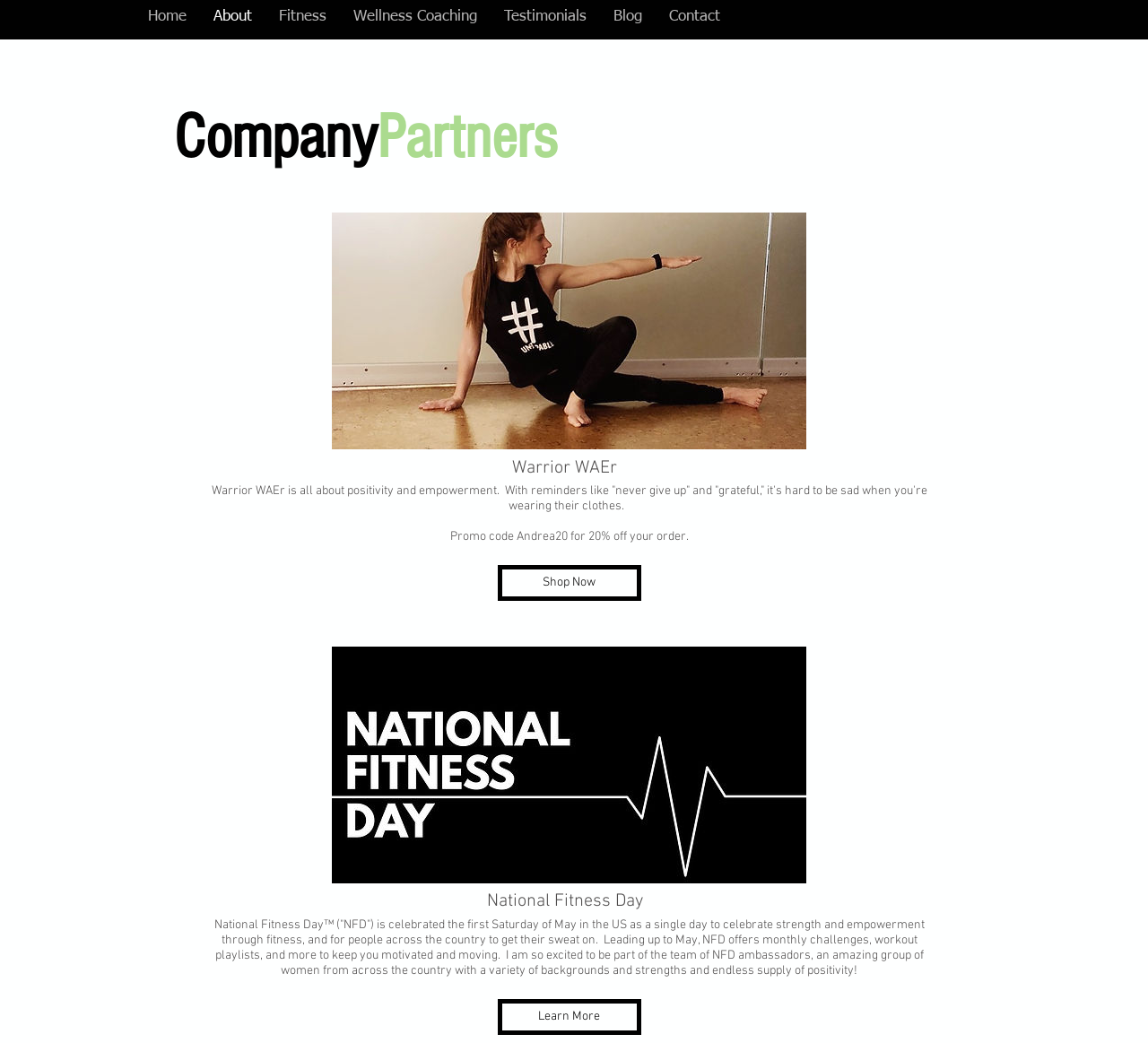Find the bounding box coordinates of the clickable area required to complete the following action: "Go to Home page".

[0.117, 0.006, 0.174, 0.027]